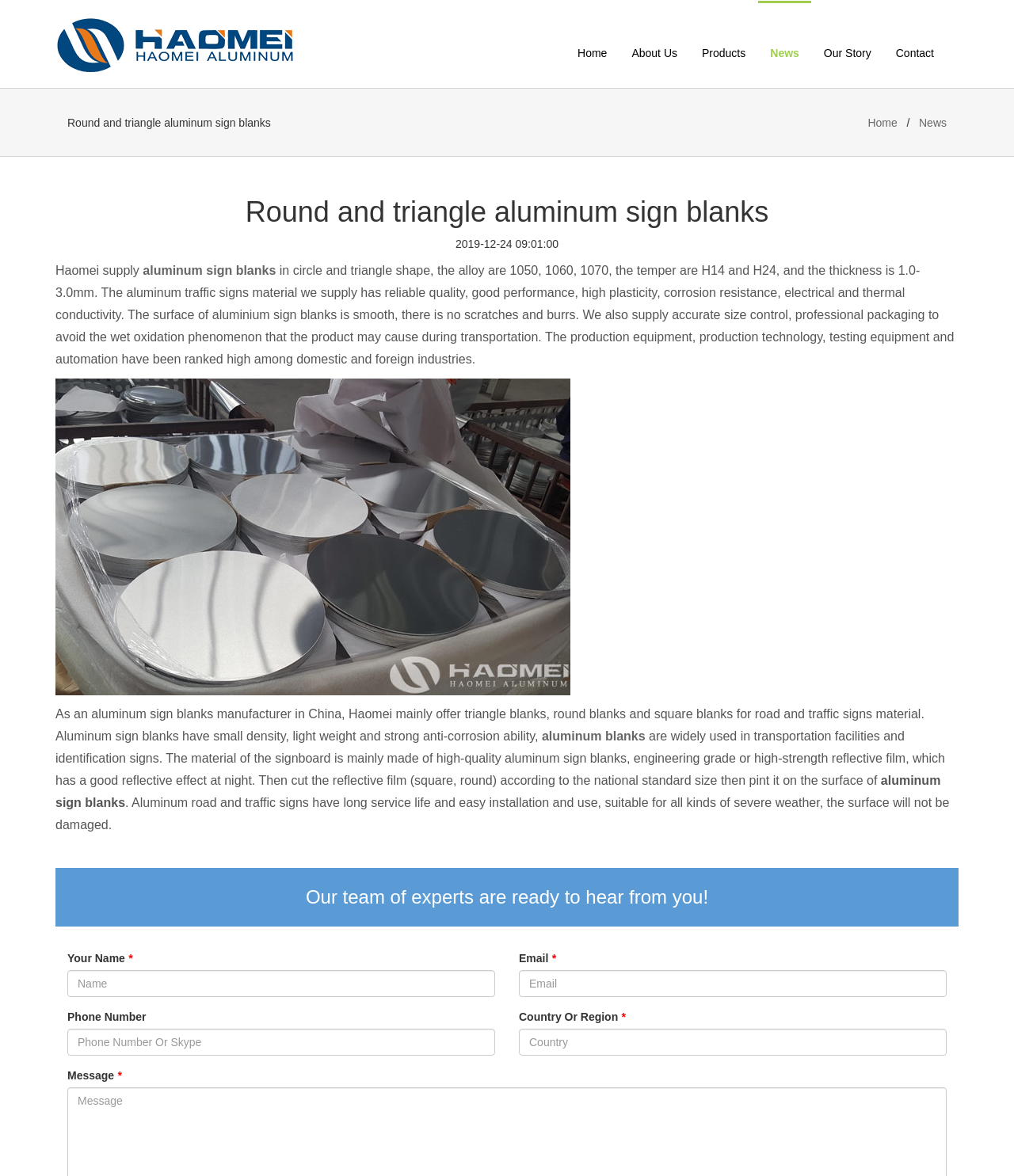What is the purpose of aluminum road and traffic signs?
Please provide a single word or phrase based on the screenshot.

For transportation facilities and identification signs